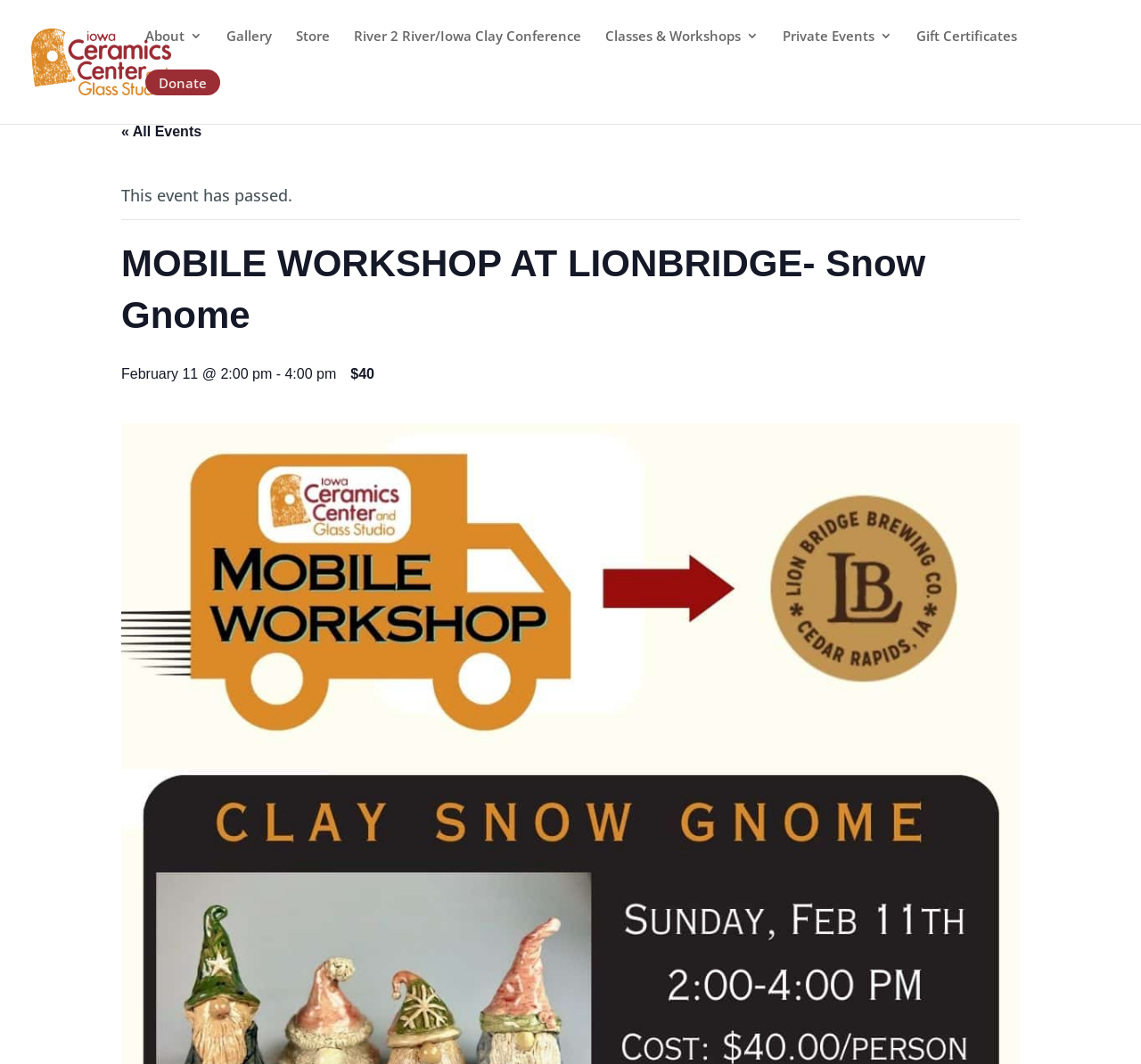Can you identify the bounding box coordinates of the clickable region needed to carry out this instruction: 'Go to the 'Store' page'? The coordinates should be four float numbers within the range of 0 to 1, stated as [left, top, right, bottom].

[0.259, 0.028, 0.289, 0.067]